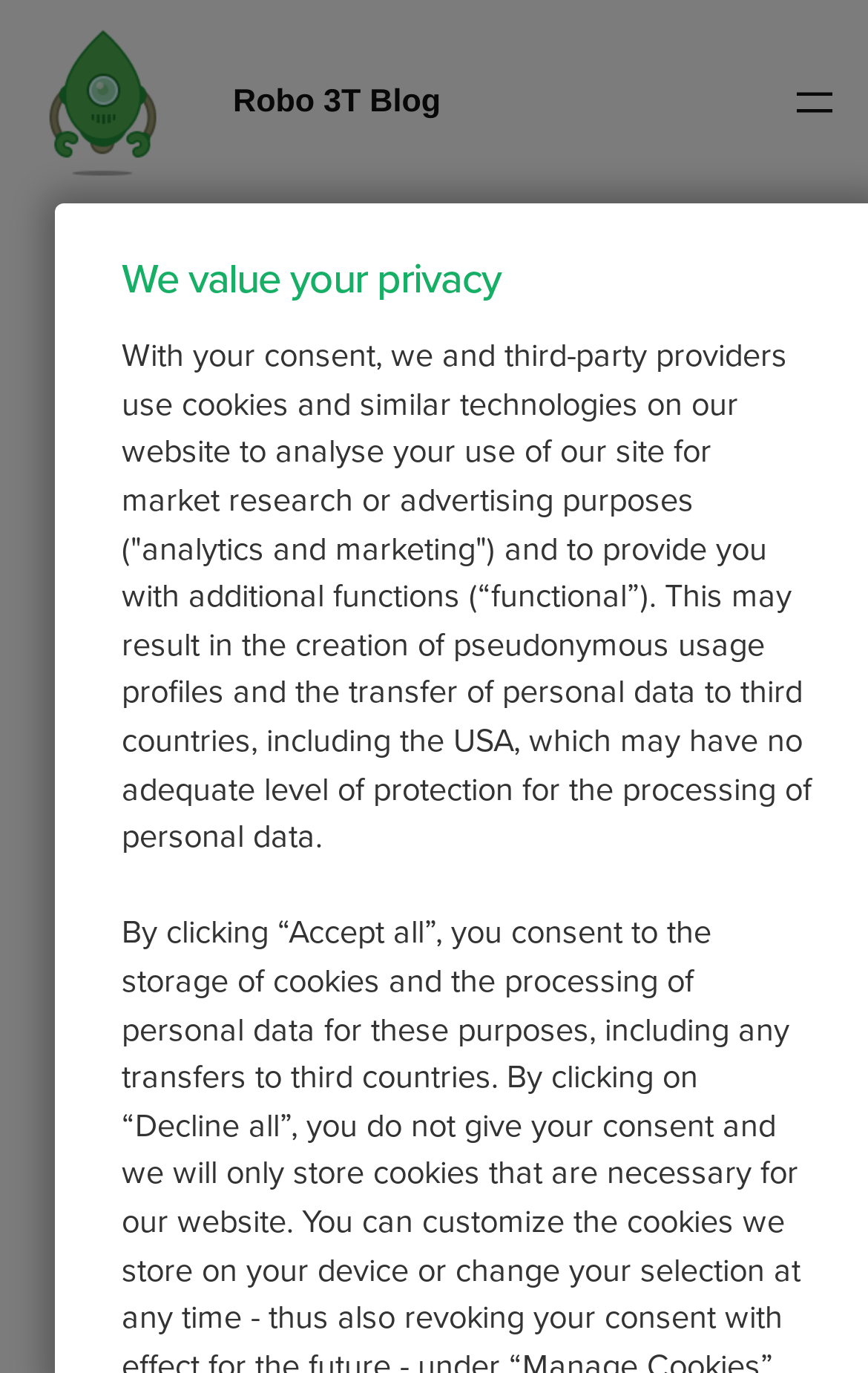Determine the main heading of the webpage and generate its text.

Robo 3T Blog